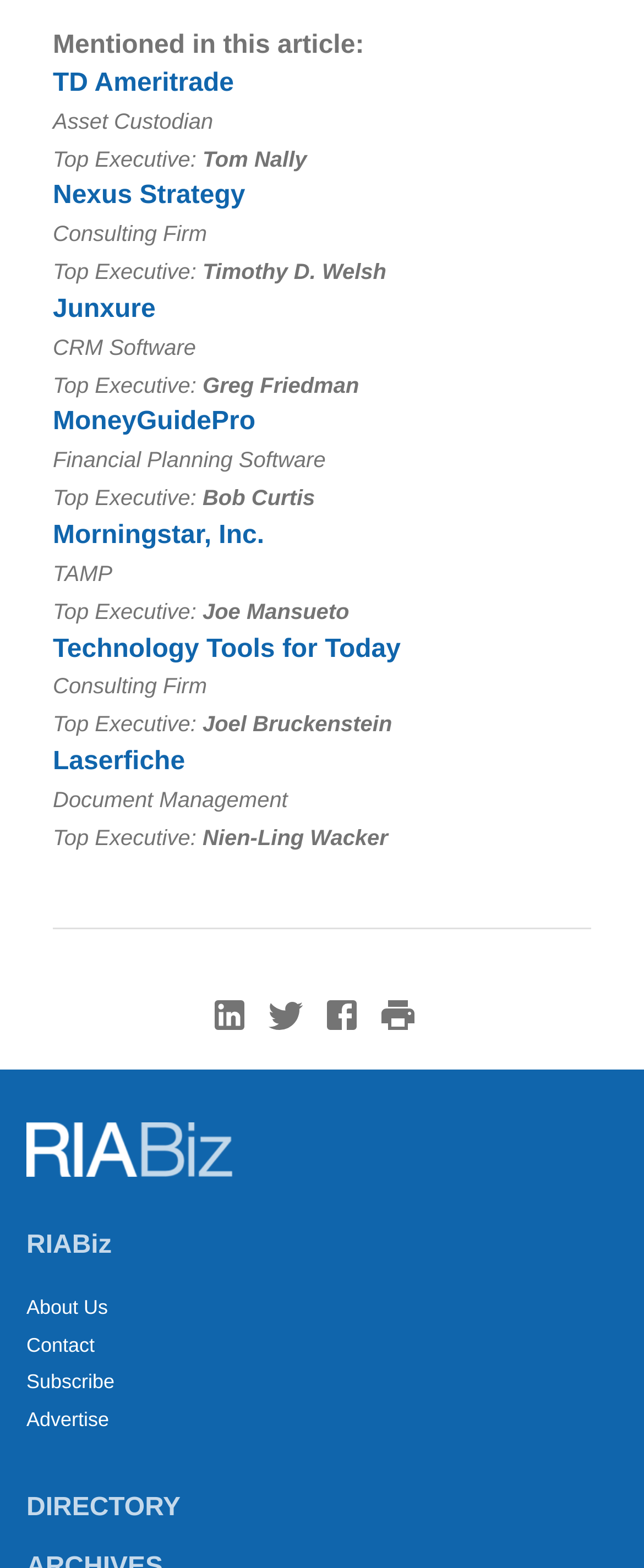What is the name of the website?
Please respond to the question with a detailed and informative answer.

I looked at the heading element at the top of the page and found the text 'RIABiz', which is the name of the website.